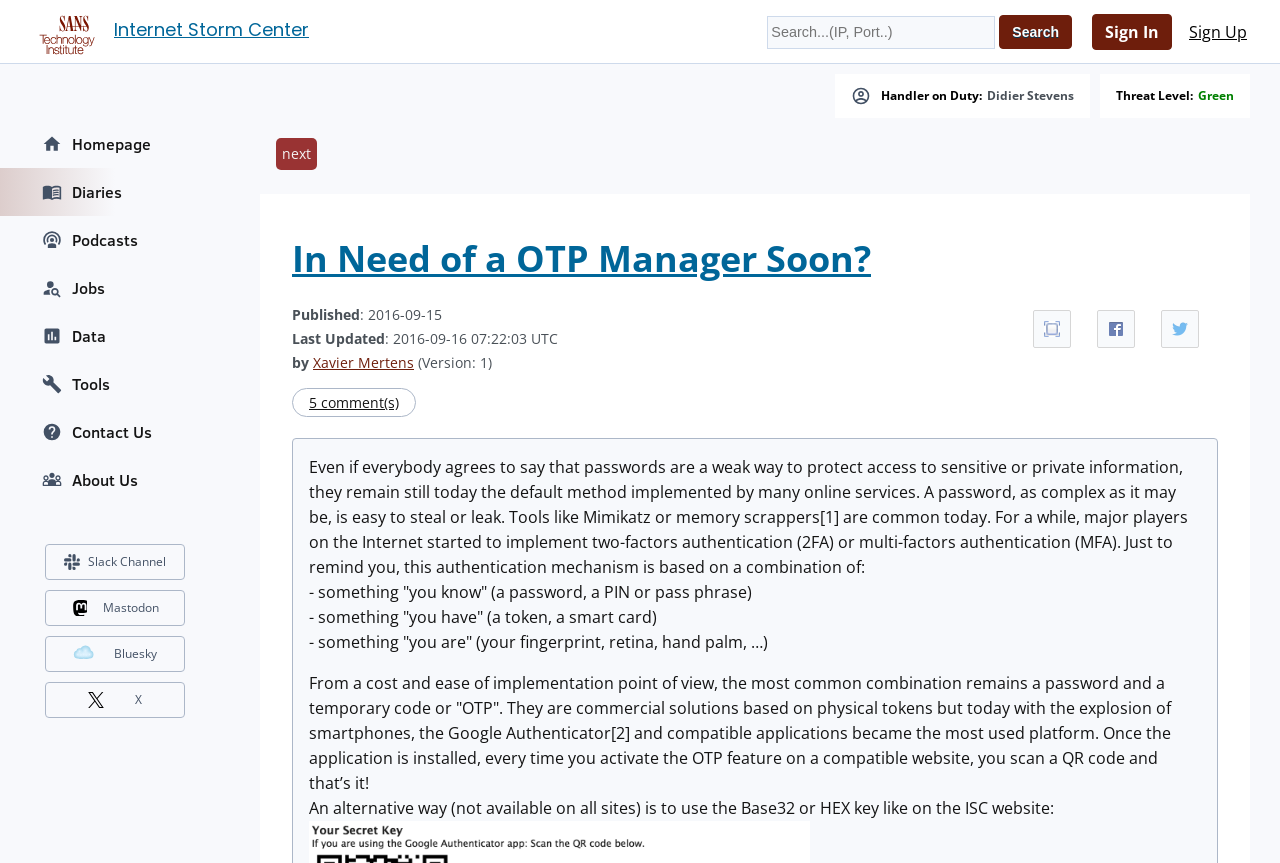Please identify the bounding box coordinates of the clickable area that will allow you to execute the instruction: "Select a different version".

None